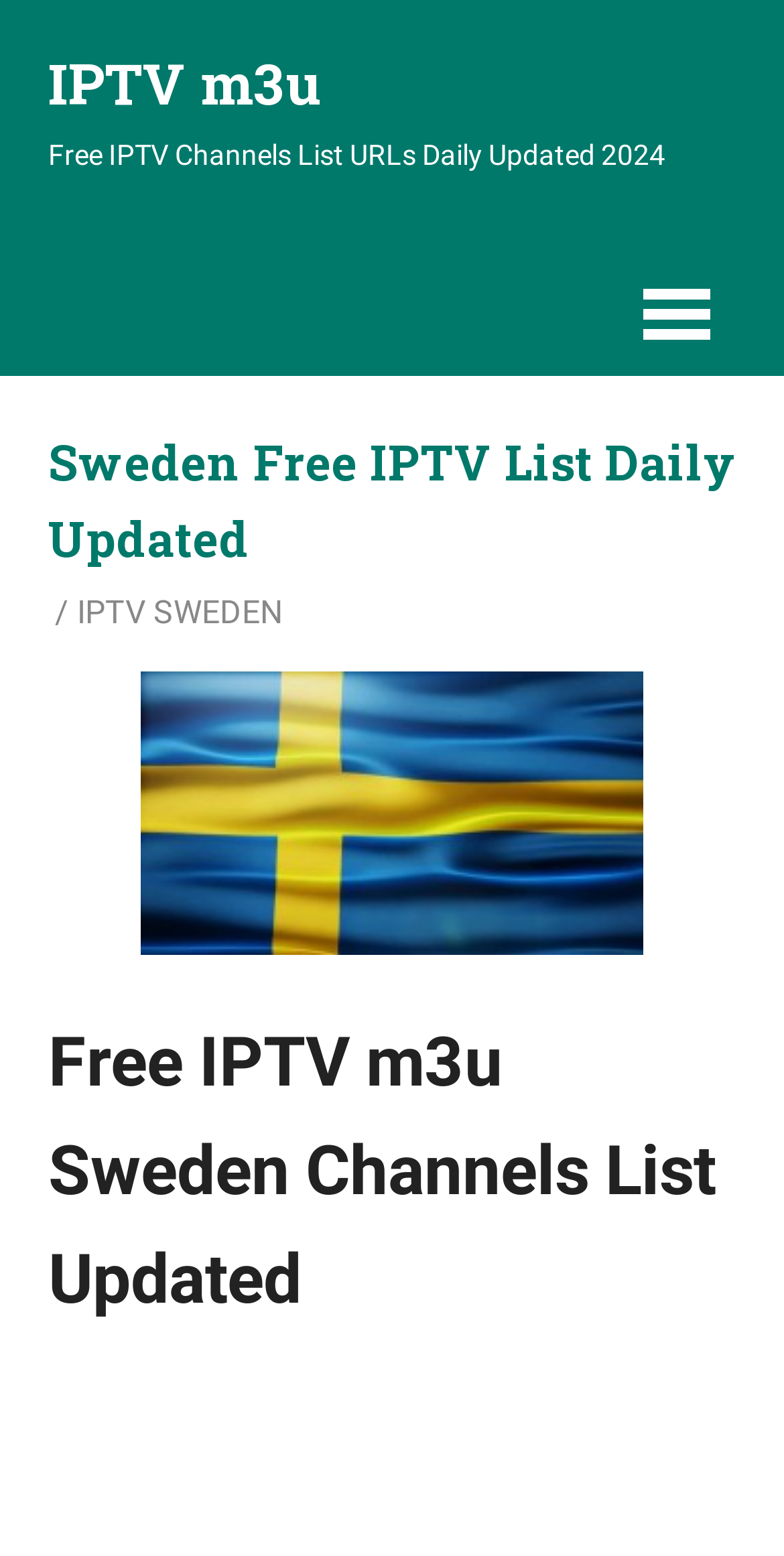Provide the bounding box coordinates of the UI element this sentence describes: "IPTV SWEDEN".

[0.098, 0.381, 0.359, 0.405]